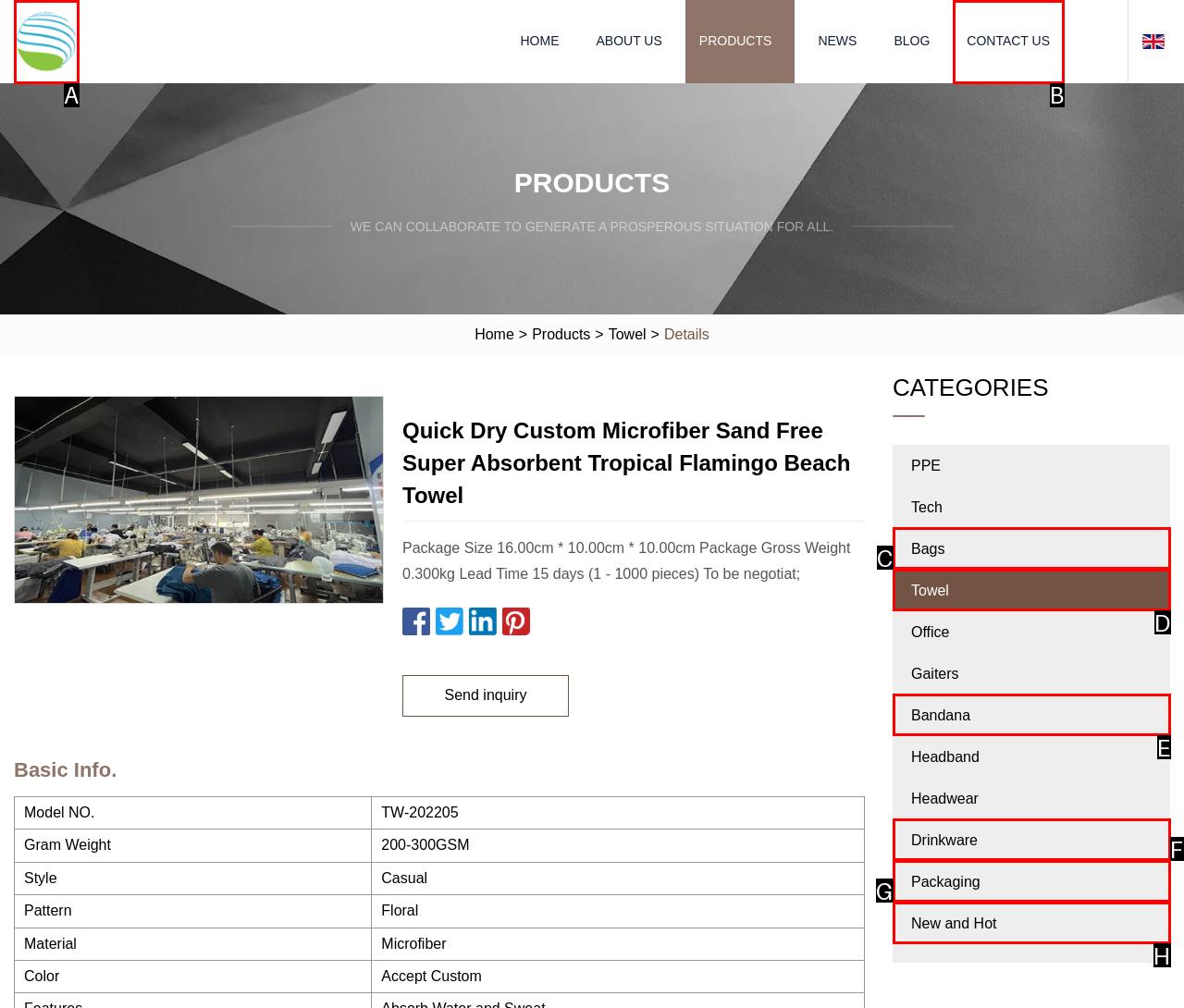Select the correct option based on the description: PPEEE Co.,Ltd
Answer directly with the option’s letter.

A